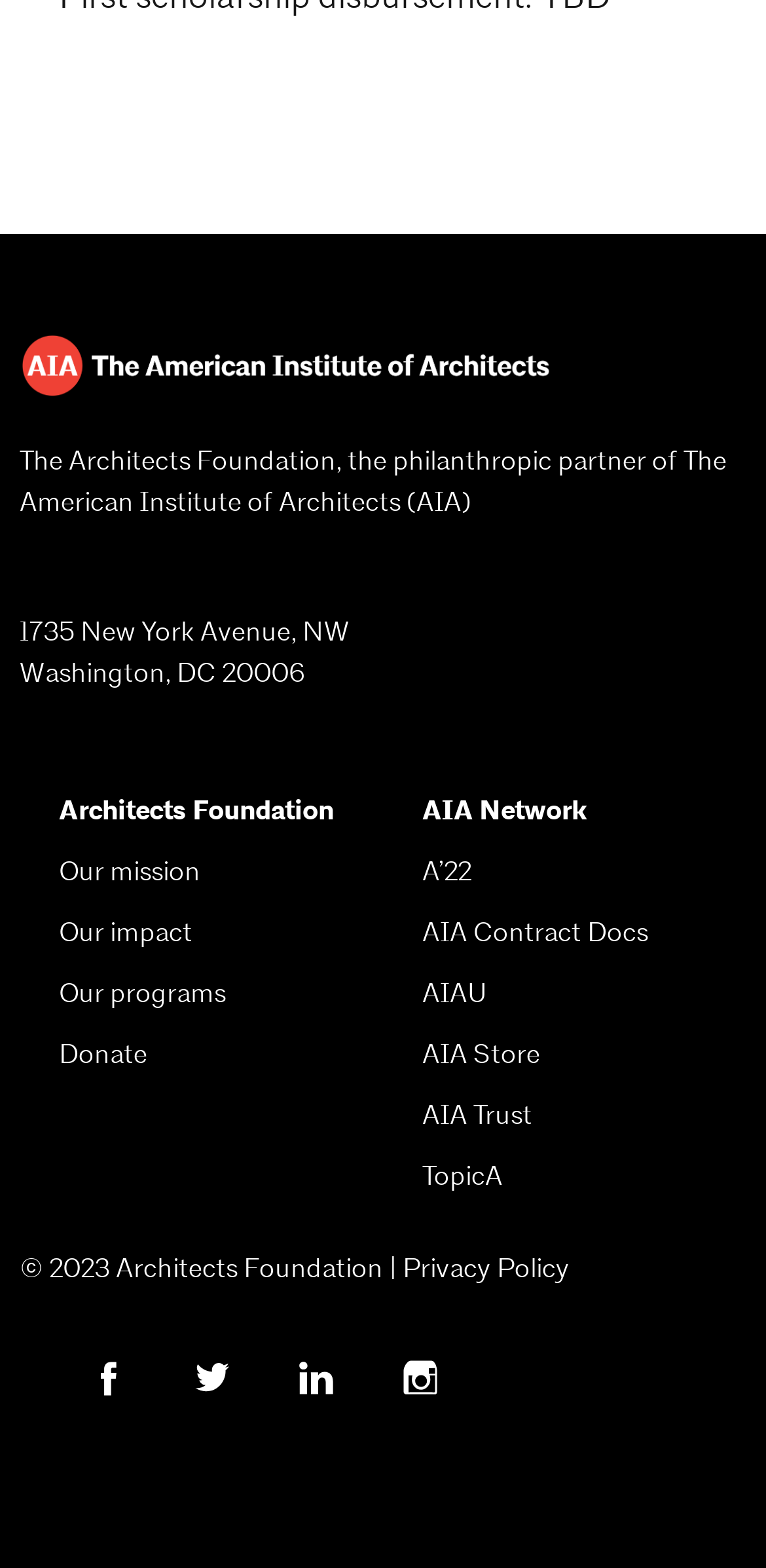Using the details in the image, give a detailed response to the question below:
What is the name of the organization that the Architects Foundation is a partner of?

I found this information by reading the static text element that describes the Architects Foundation as the 'philanthropic partner of The American Institute of Architects (AIA)'.